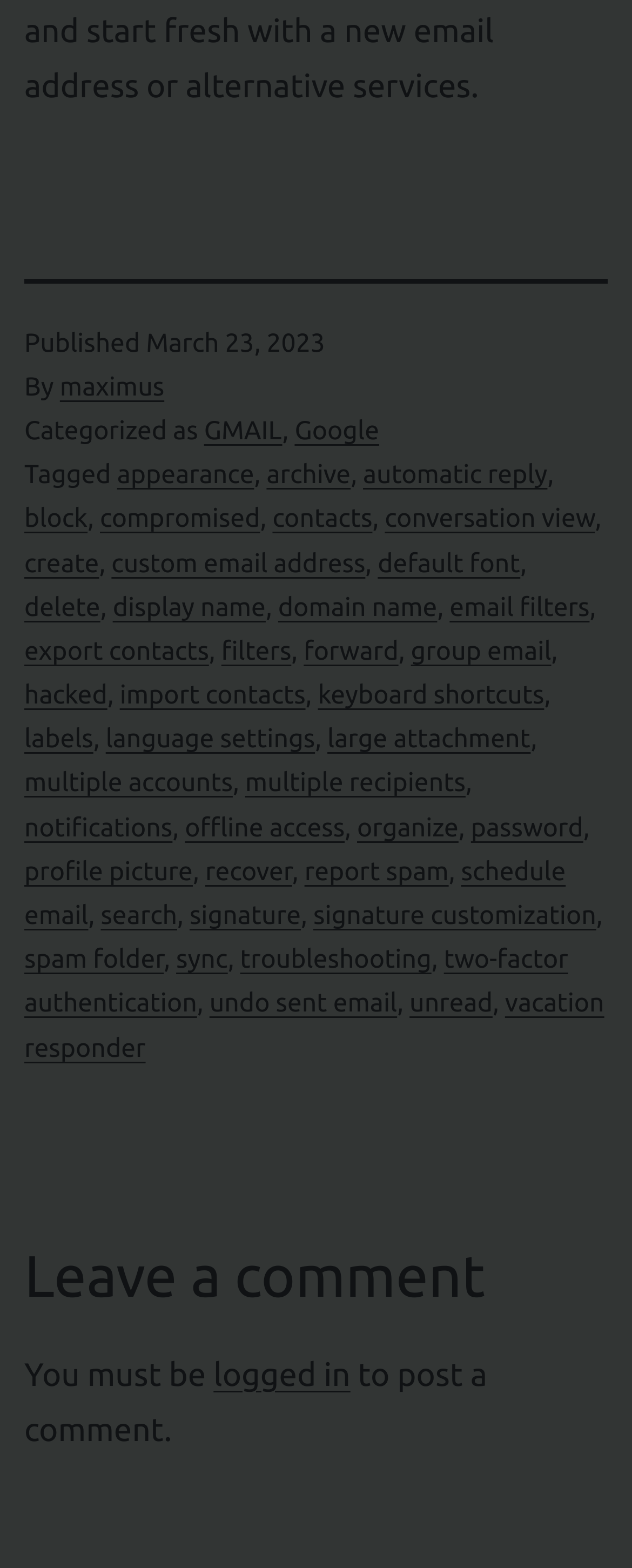What is the purpose of the 'Leave a comment' section?
Use the image to answer the question with a single word or phrase.

to post a comment